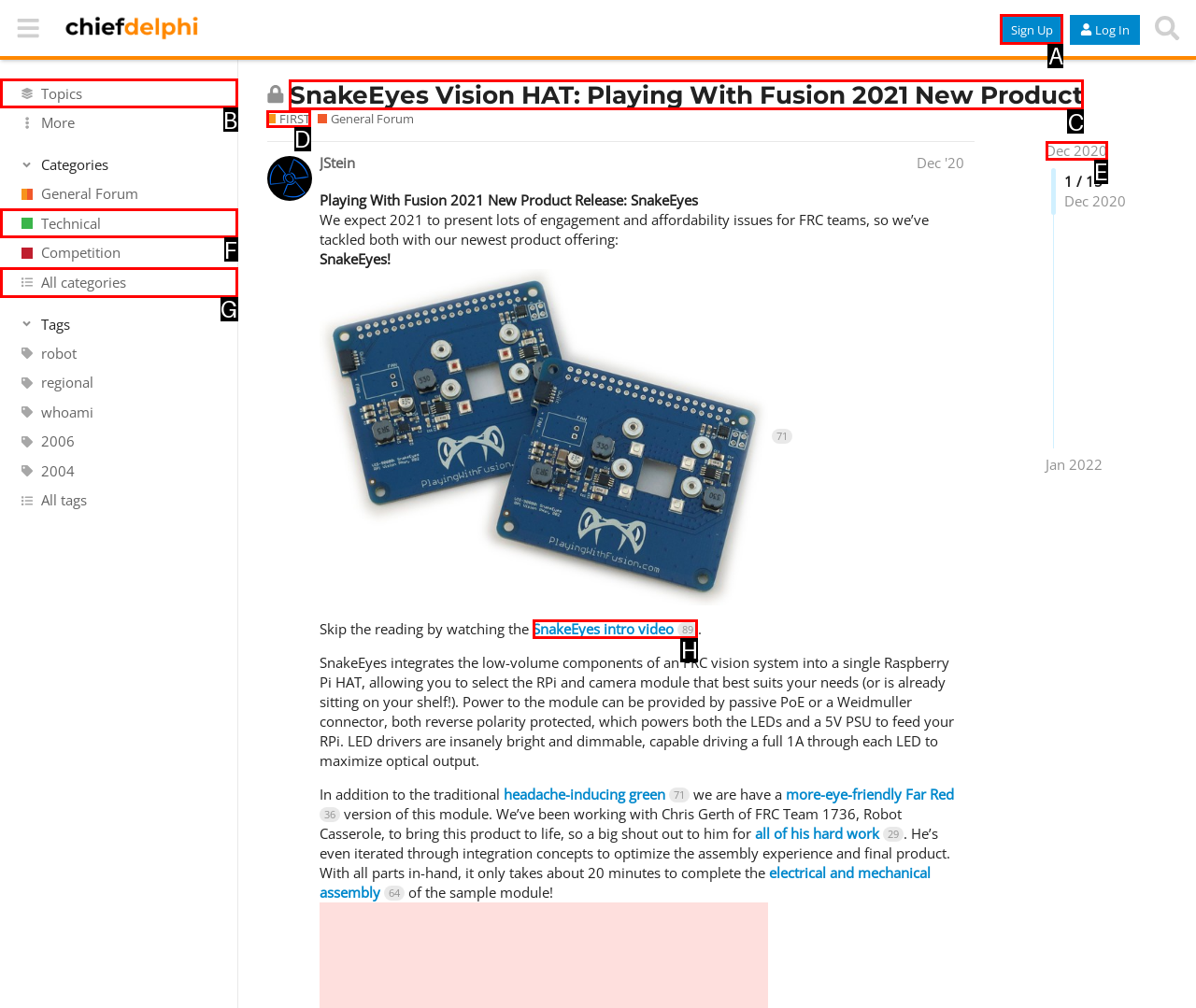Point out which UI element to click to complete this task: Read the 'SnakeEyes Vision HAT: Playing With Fusion 2021 New Product' topic
Answer with the letter corresponding to the right option from the available choices.

C